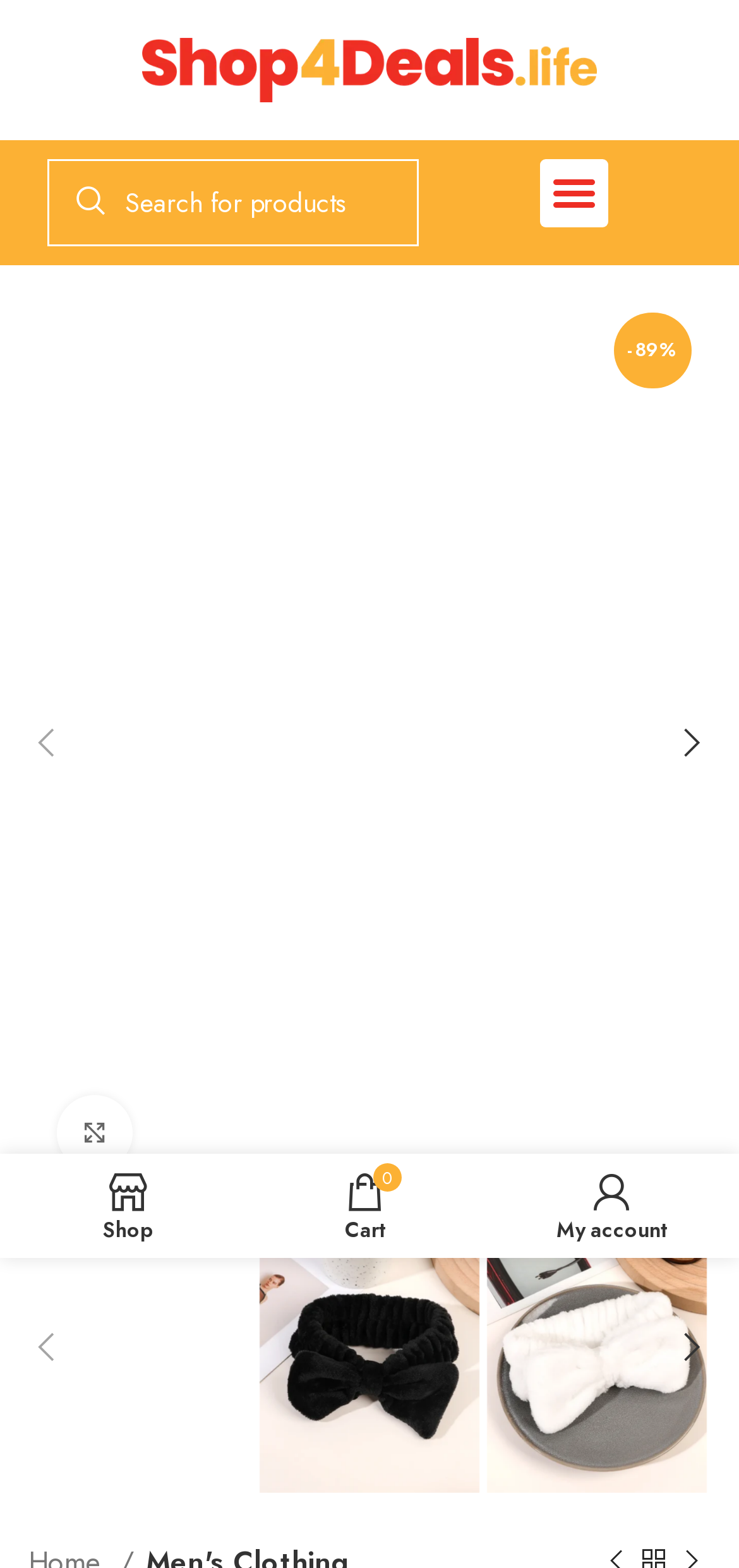Determine which piece of text is the heading of the webpage and provide it.

Spa Headband for Washing Face, Girls Makeup Headband Bow Tie Hair Band, Microfiber Women Skincare Headbands to Facial Clean